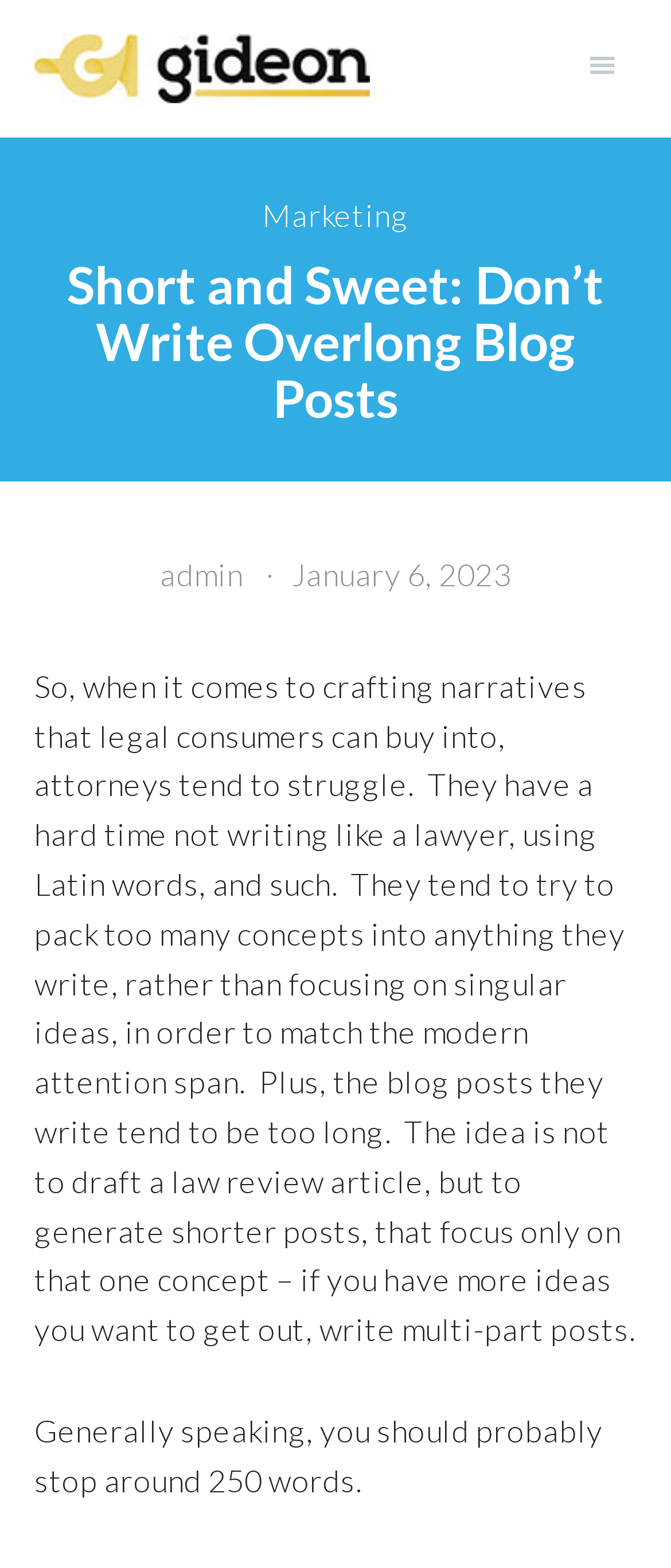How long should a blog post be?
Refer to the image and offer an in-depth and detailed answer to the question.

I found the answer in the StaticText element that says 'Generally speaking, you should probably stop around 250 words.' This suggests that the author recommends keeping blog posts concise and within a certain word limit.